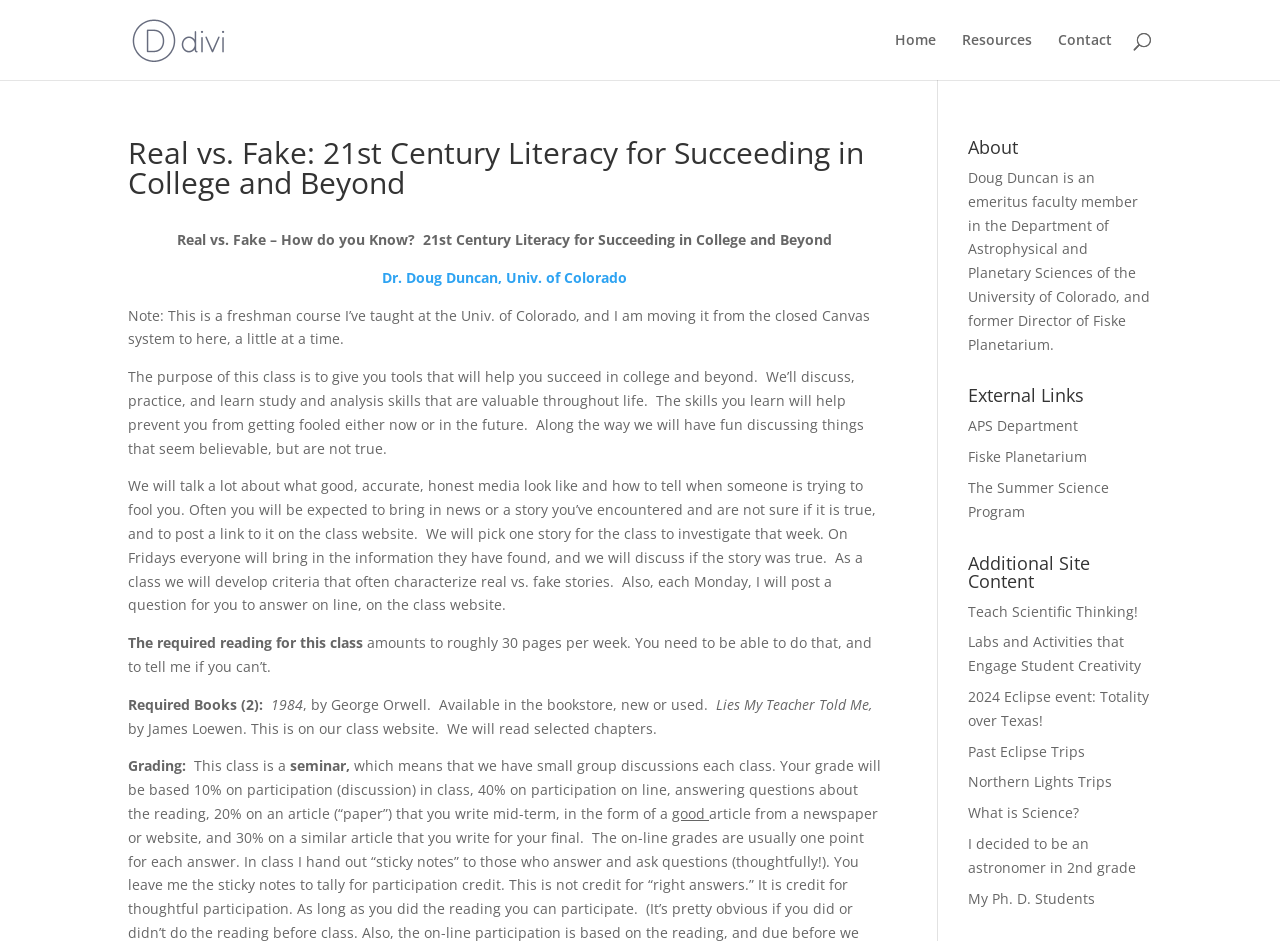Find the bounding box coordinates of the clickable area required to complete the following action: "Contact Dr. Doug Duncan".

[0.827, 0.035, 0.869, 0.085]